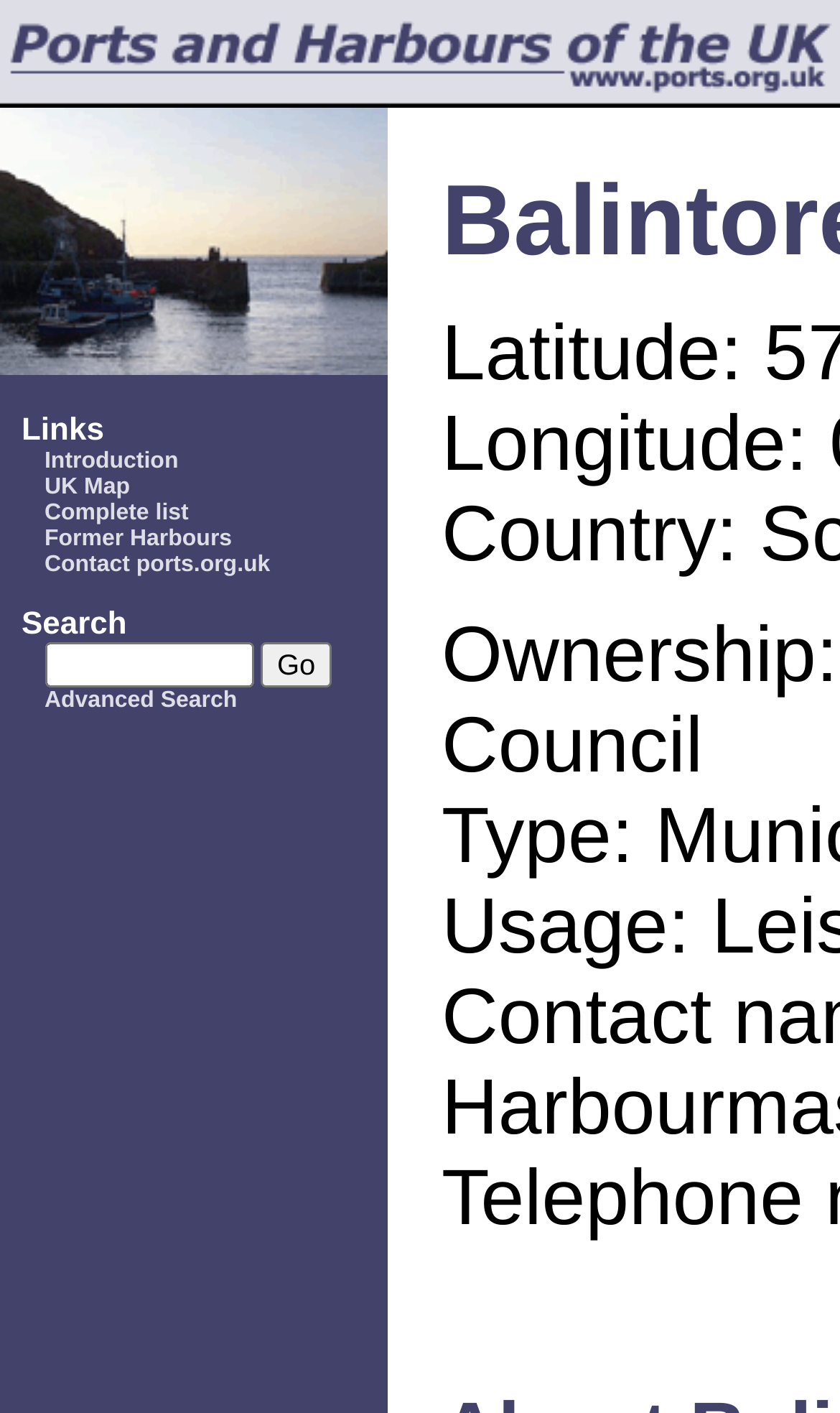What is the main purpose of this website?
Answer the question based on the image using a single word or a brief phrase.

List UK ports